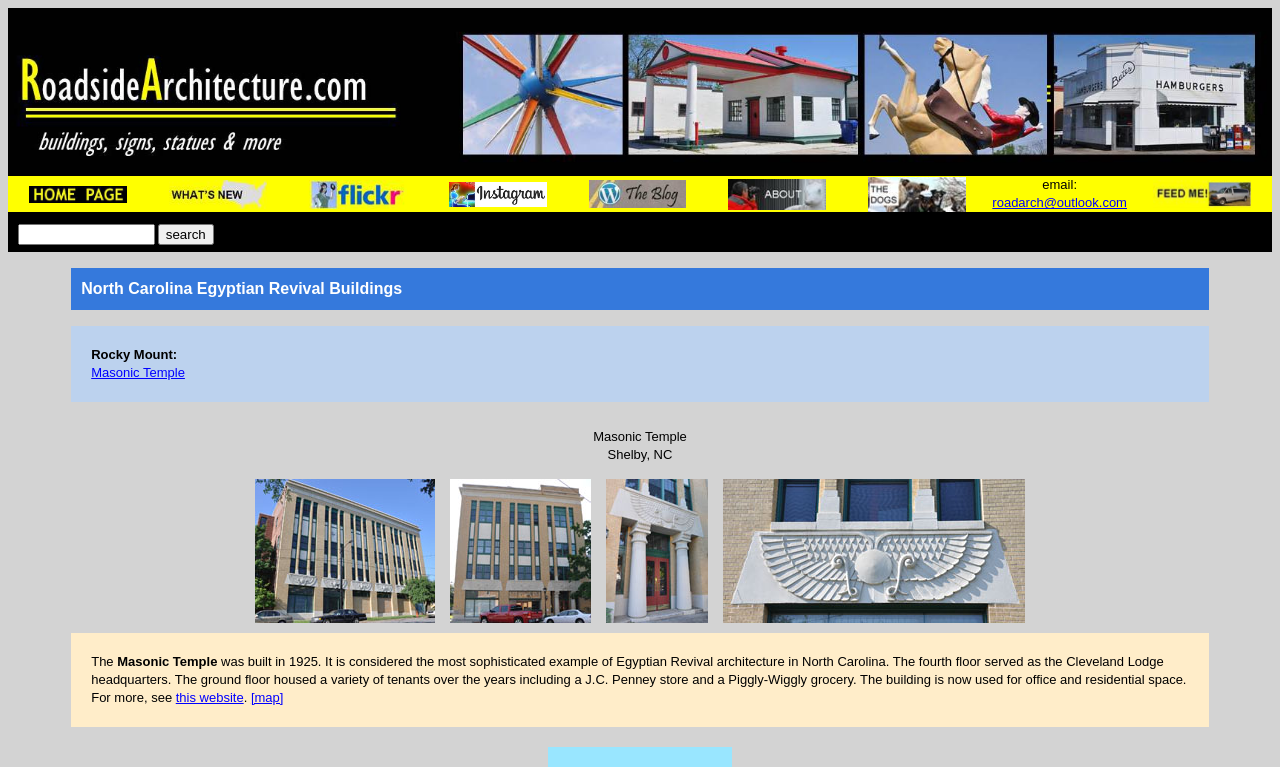What type of buildings are featured on this page?
Give a one-word or short-phrase answer derived from the screenshot.

Egyptian Revival